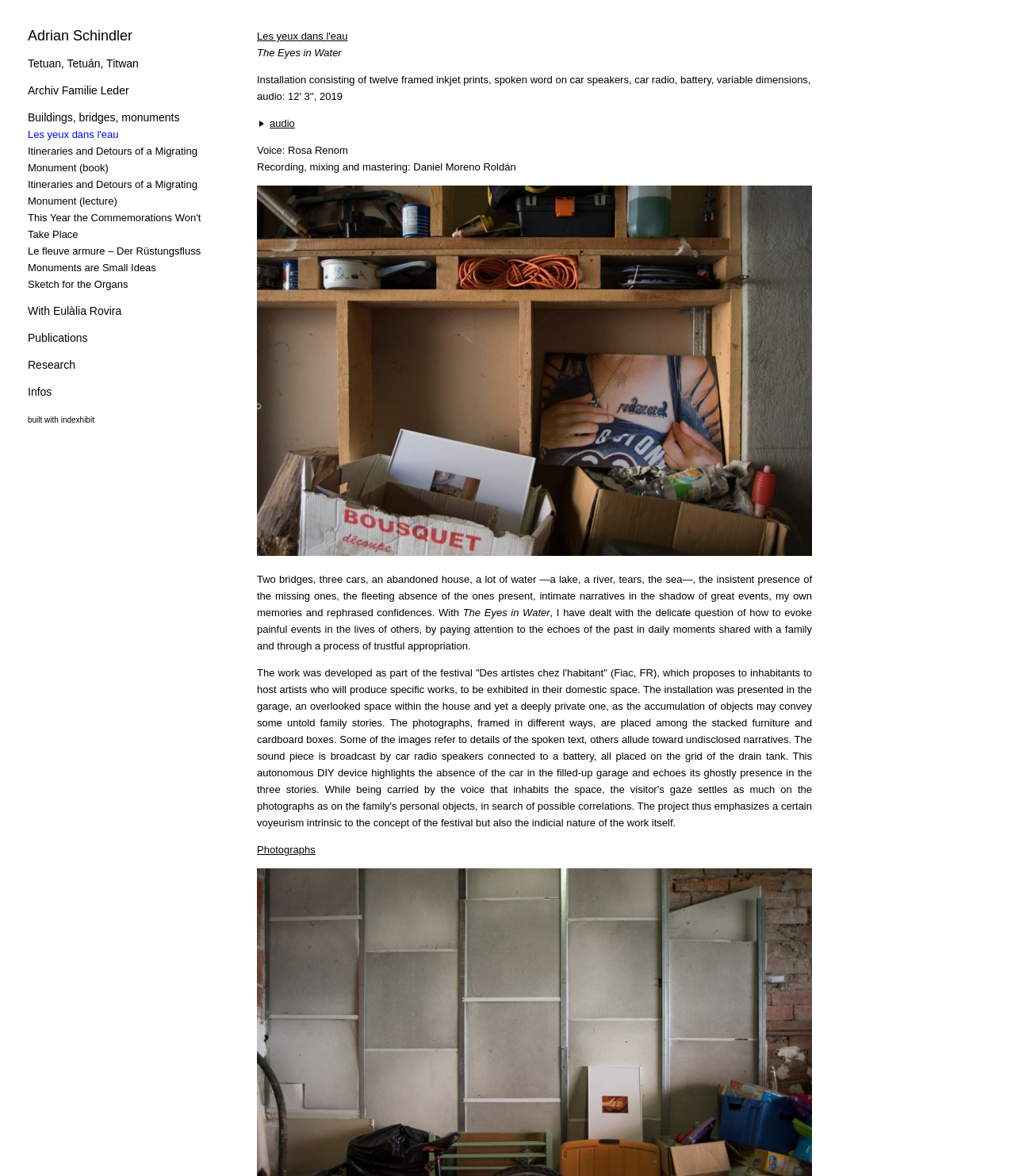What is the name of the project?
Examine the image and provide an in-depth answer to the question.

I inferred this answer by looking at the StaticText 'The Eyes in Water' and the link 'Les yeux dans l'eau' which suggests that 'The Eyes in Water' is the name of the project.